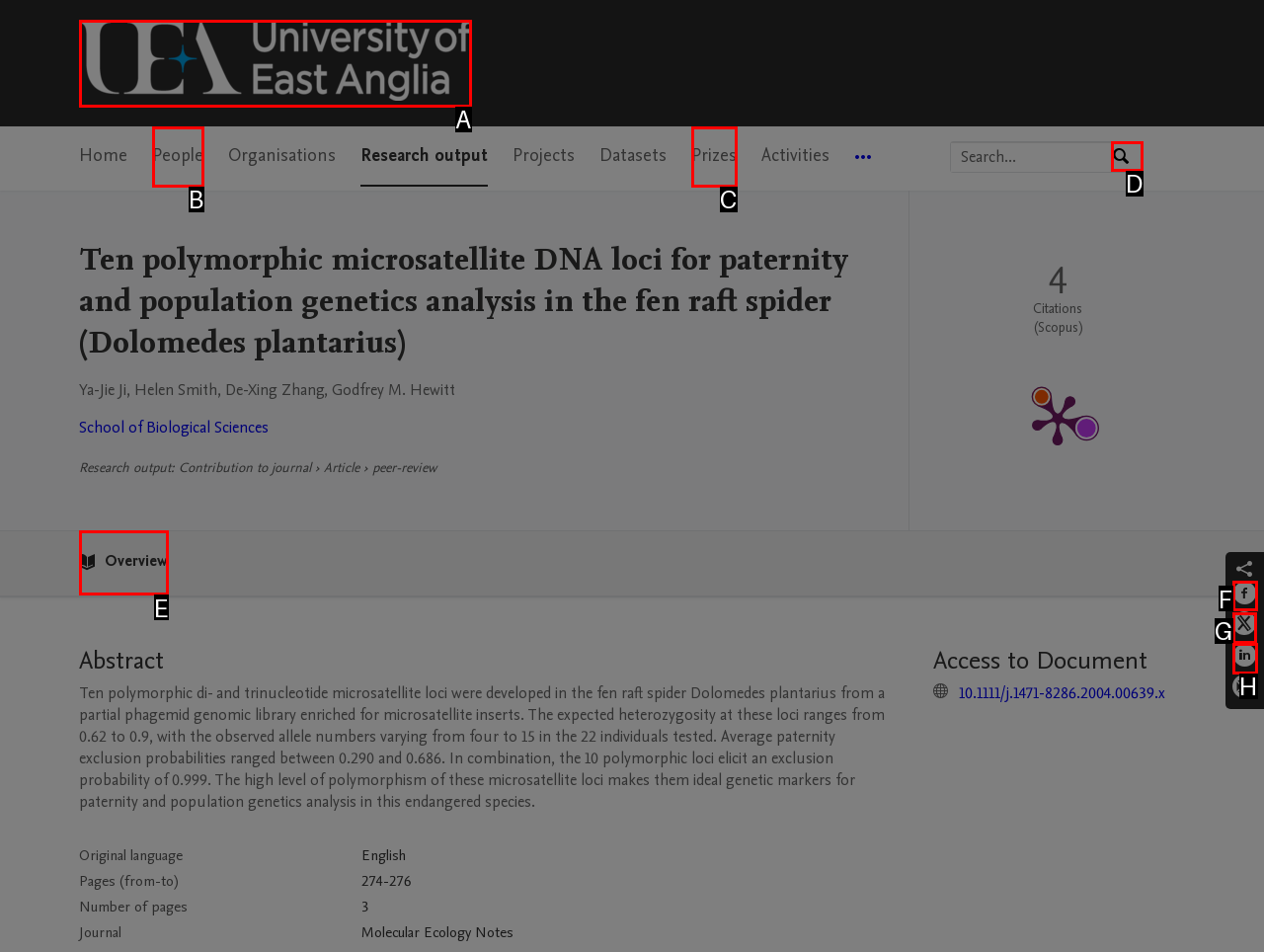For the task: Share on Facebook, tell me the letter of the option you should click. Answer with the letter alone.

F